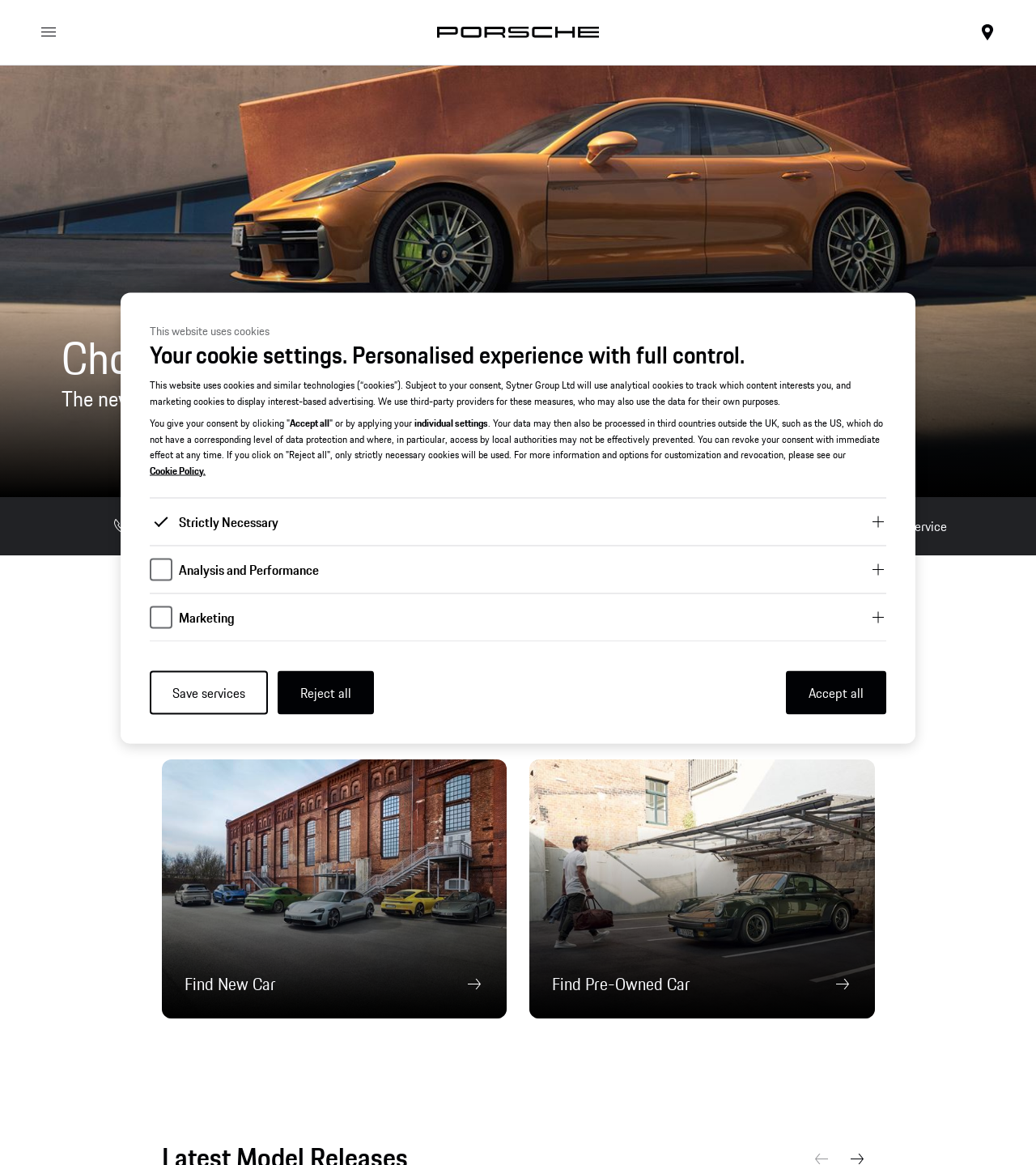Show the bounding box coordinates for the HTML element described as: "Book a Service".

[0.784, 0.438, 0.941, 0.466]